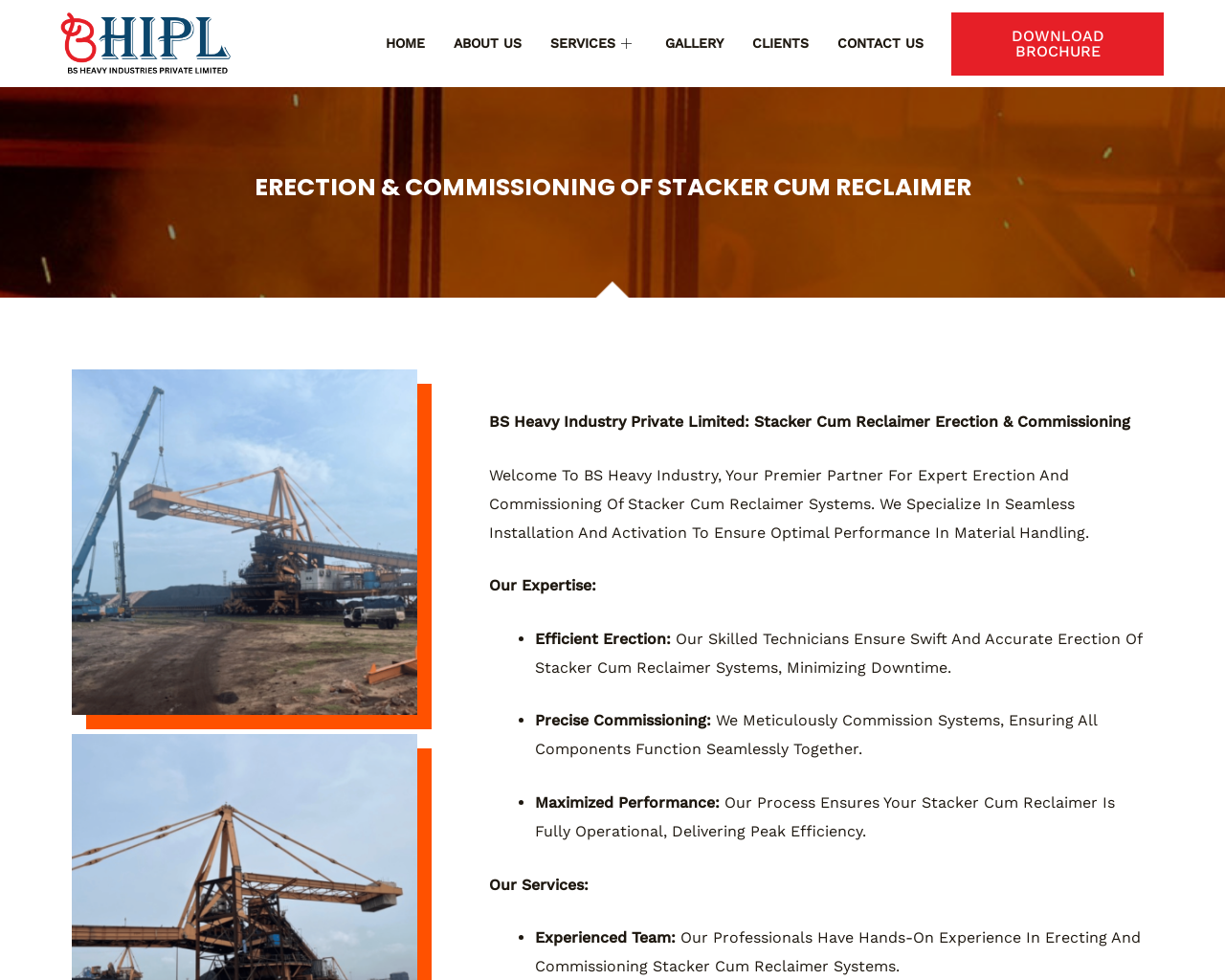What is the benefit of the company's process?
Using the image as a reference, deliver a detailed and thorough answer to the question.

The benefit of the company's process is mentioned in the static text 'Our Process Ensures Your Stacker Cum Reclaimer Is Fully Operational, Delivering Peak Efficiency.' which indicates that the company's process ensures peak efficiency of the stacker cum reclaimer system.